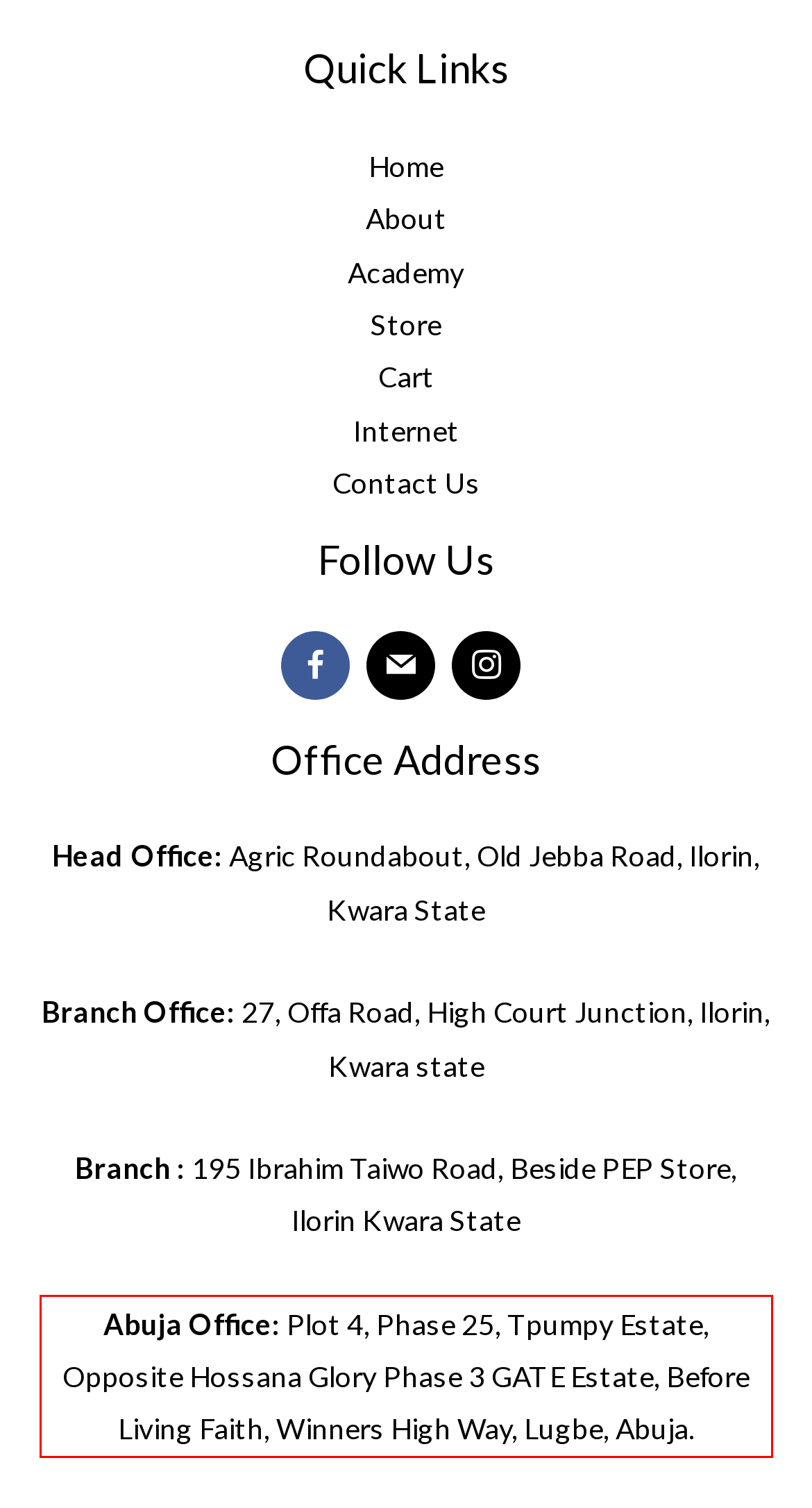You have a screenshot of a webpage where a UI element is enclosed in a red rectangle. Perform OCR to capture the text inside this red rectangle.

Abuja Office: Plot 4, Phase 25, Tpumpy Estate, Opposite Hossana Glory Phase 3 GATE Estate, Before Living Faith, Winners High Way, Lugbe, Abuja.